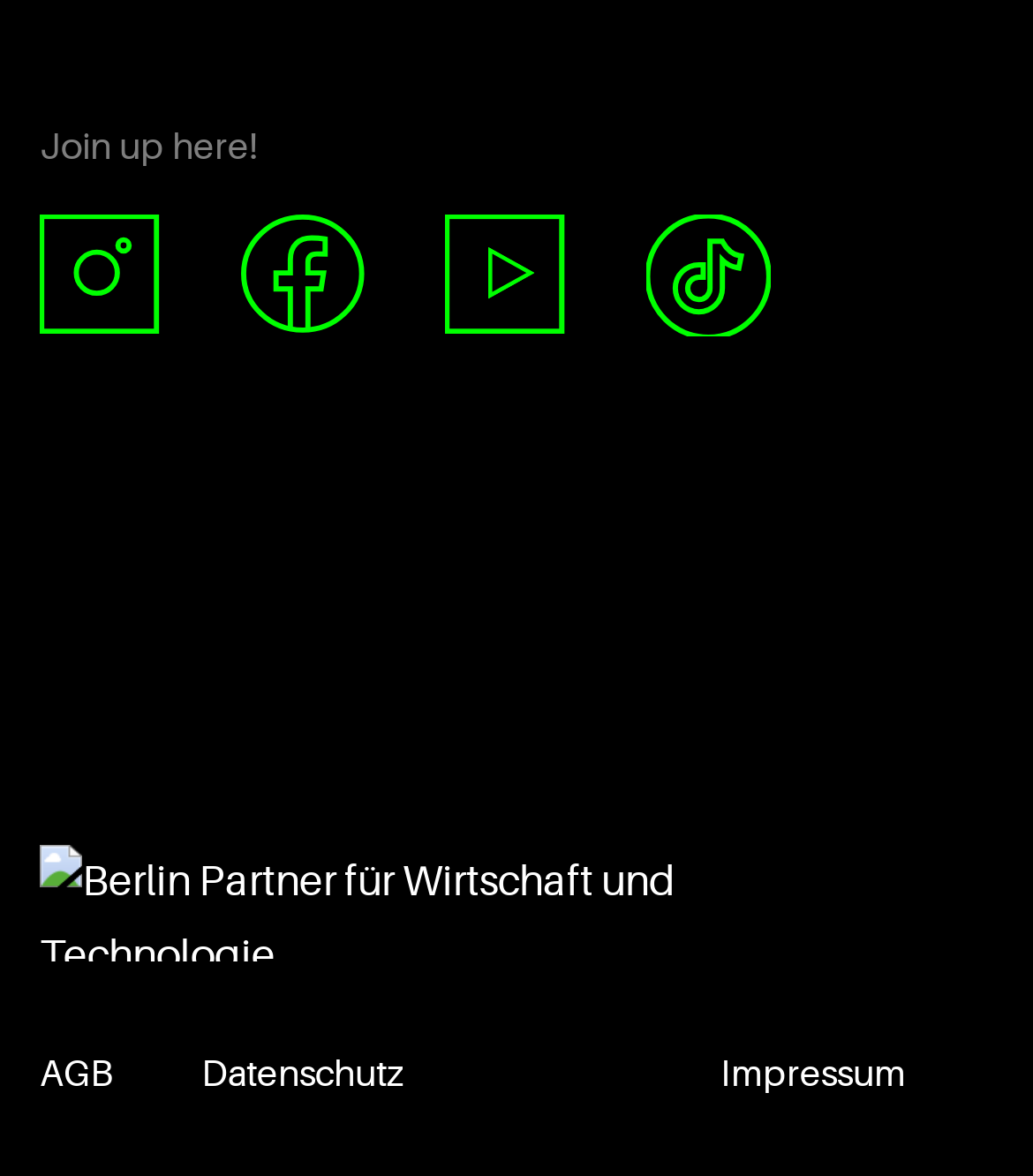How many links are present at the bottom?
Carefully analyze the image and provide a thorough answer to the question.

The bottom section of the webpage contains three links: 'AGB', 'Datenschutz', and 'Impressum'. These links are likely related to the website's terms and conditions, privacy policy, and imprint information.